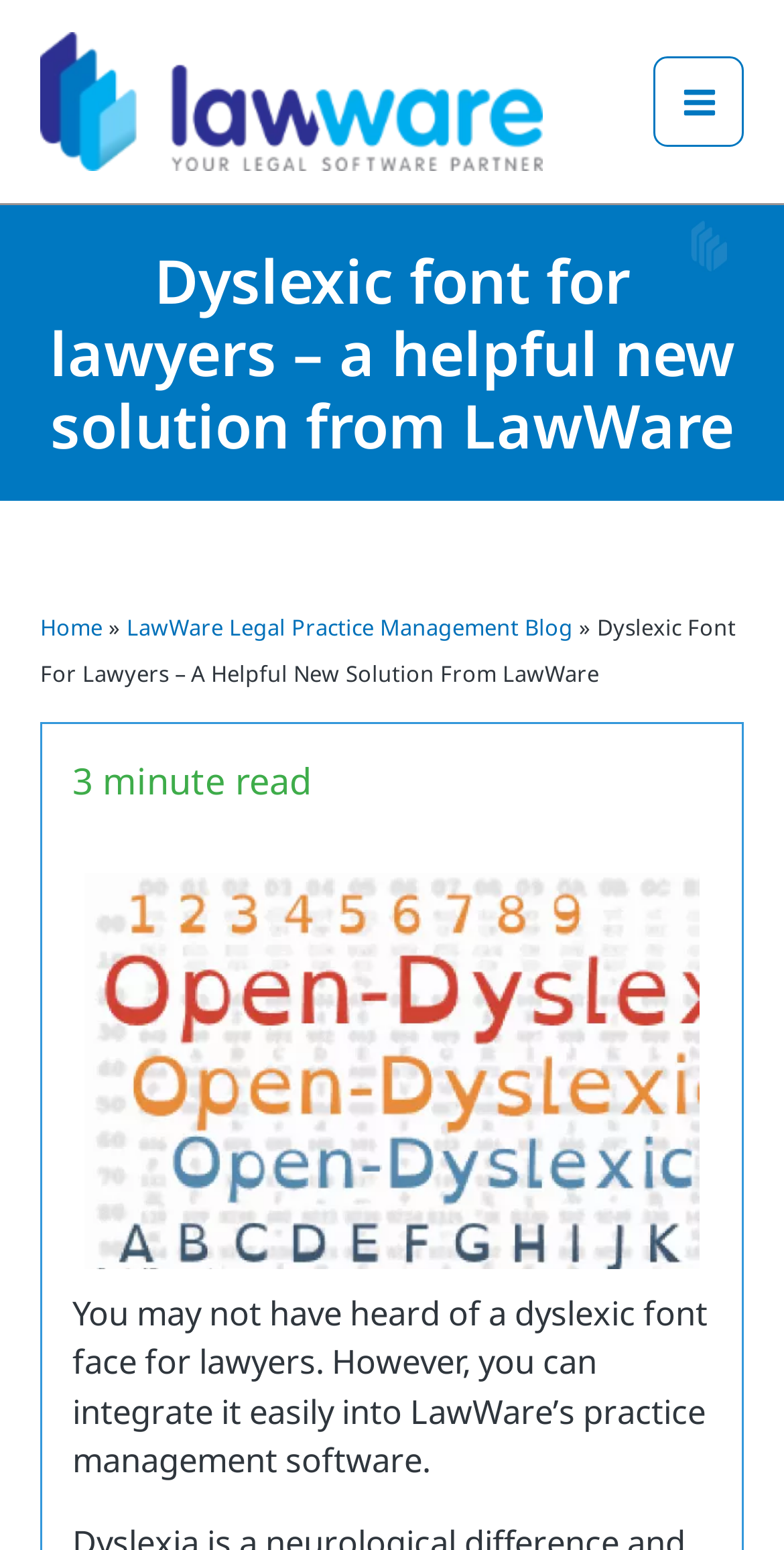Using a single word or phrase, answer the following question: 
What is the main topic of the webpage?

Dyslexic font for lawyers